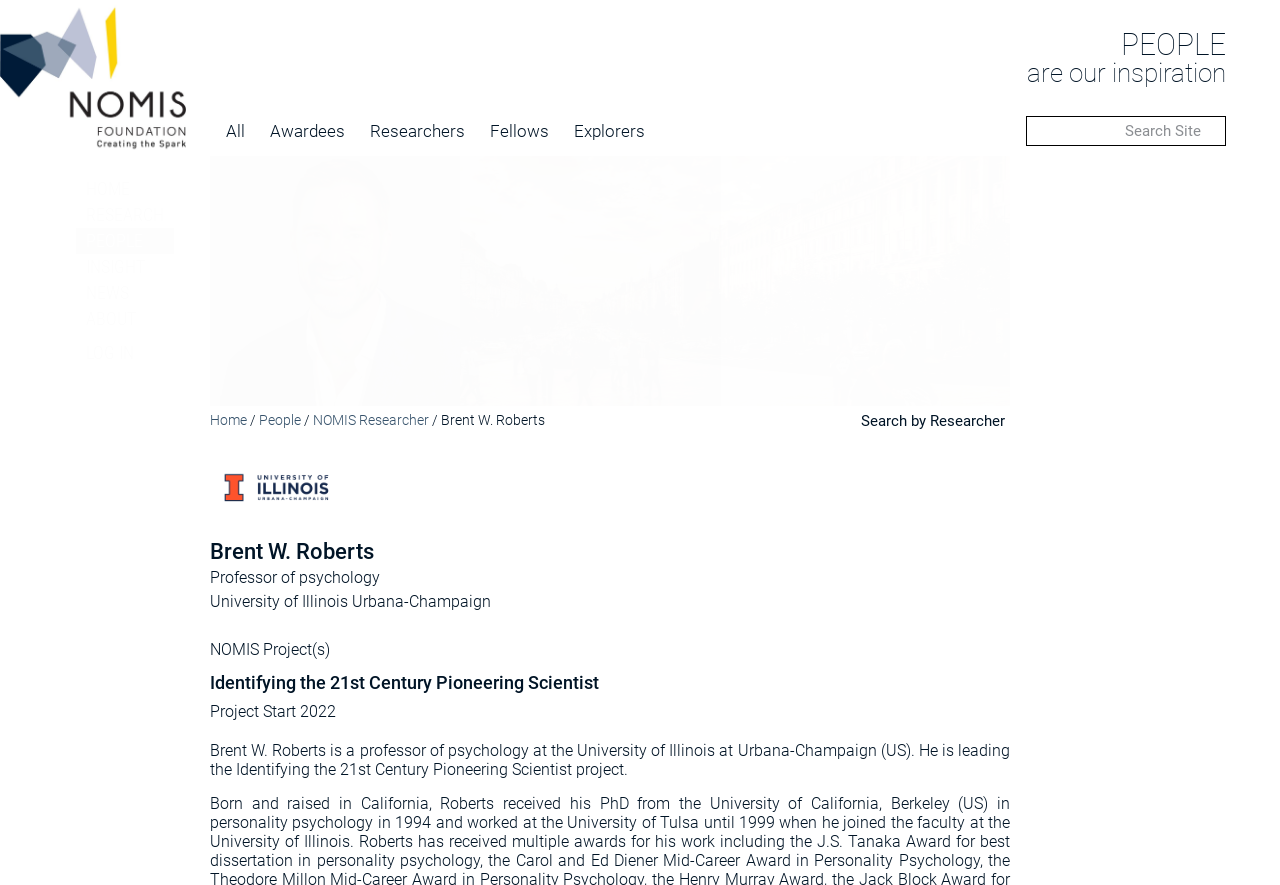Locate the UI element described as follows: "parent_node: Search name="_keywords" placeholder="Search Site"". Return the bounding box coordinates as four float numbers between 0 and 1 in the order [left, top, right, bottom].

[0.81, 0.132, 0.957, 0.164]